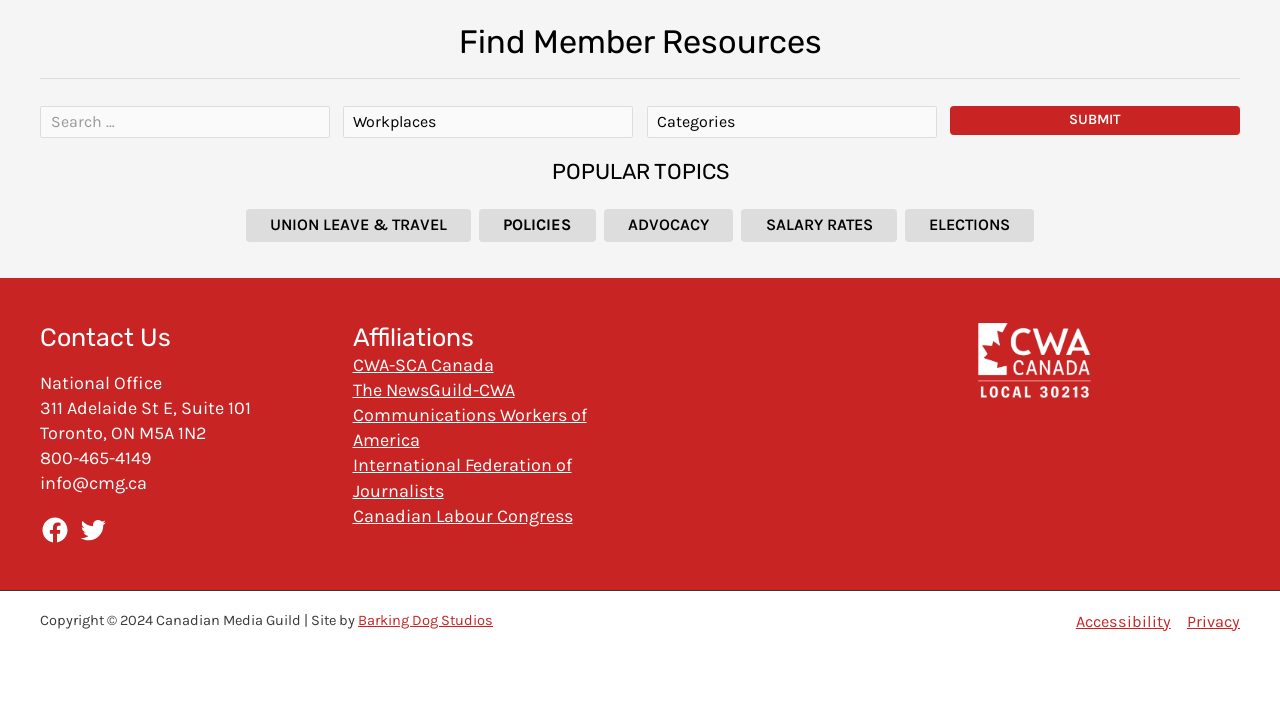Based on the description "Union Leave & Travel", find the bounding box of the specified UI element.

[0.192, 0.294, 0.368, 0.34]